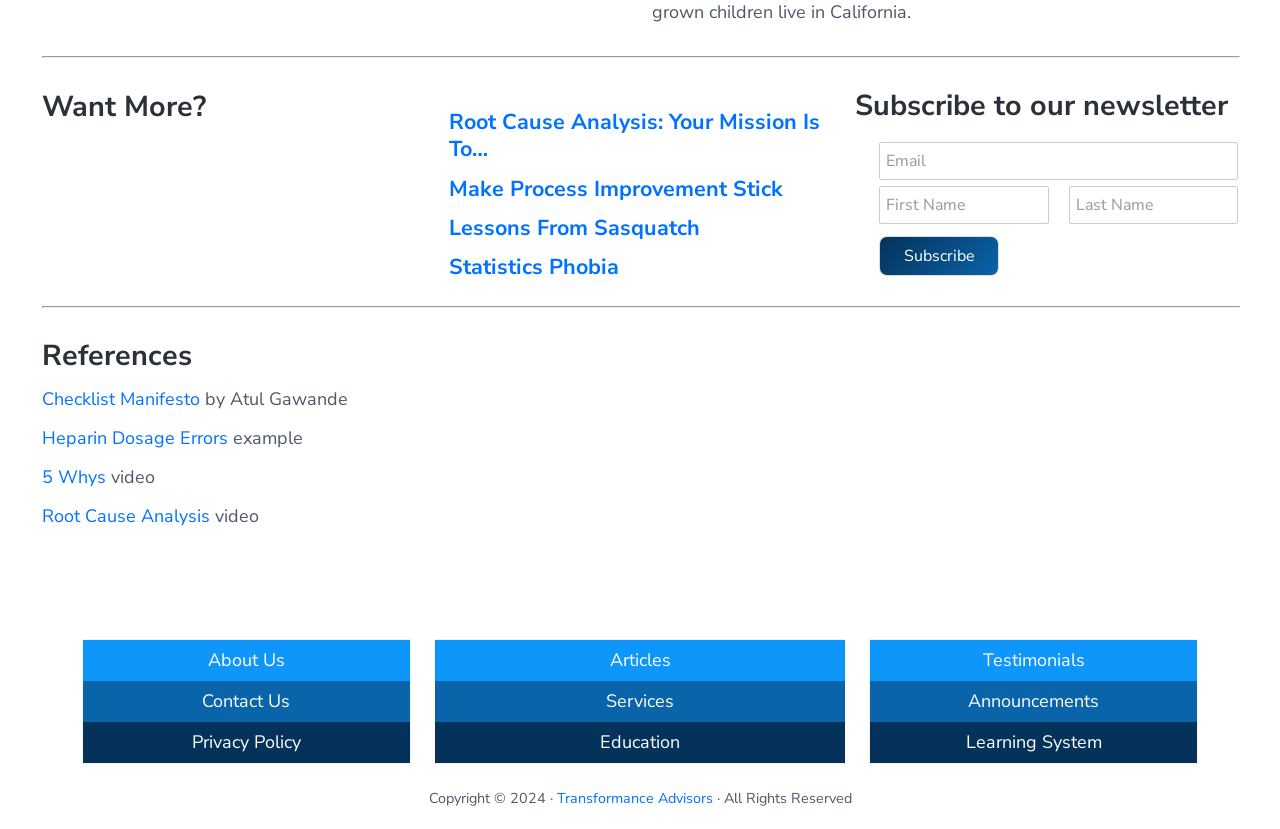Provide a brief response to the question using a single word or phrase: 
How many links are there in the 'References' section?

4